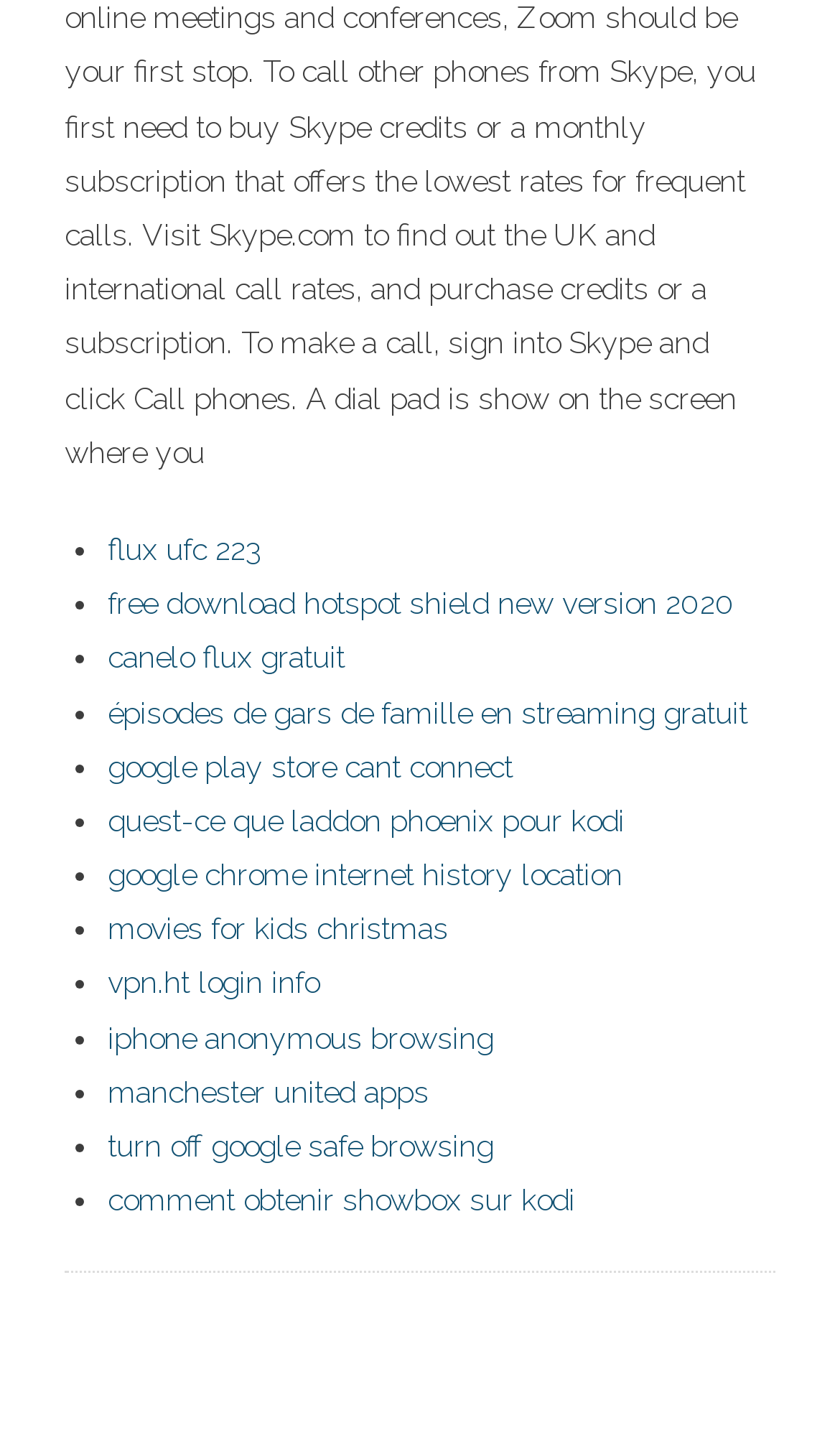Is there a link about VPN?
Provide a concise answer using a single word or phrase based on the image.

Yes